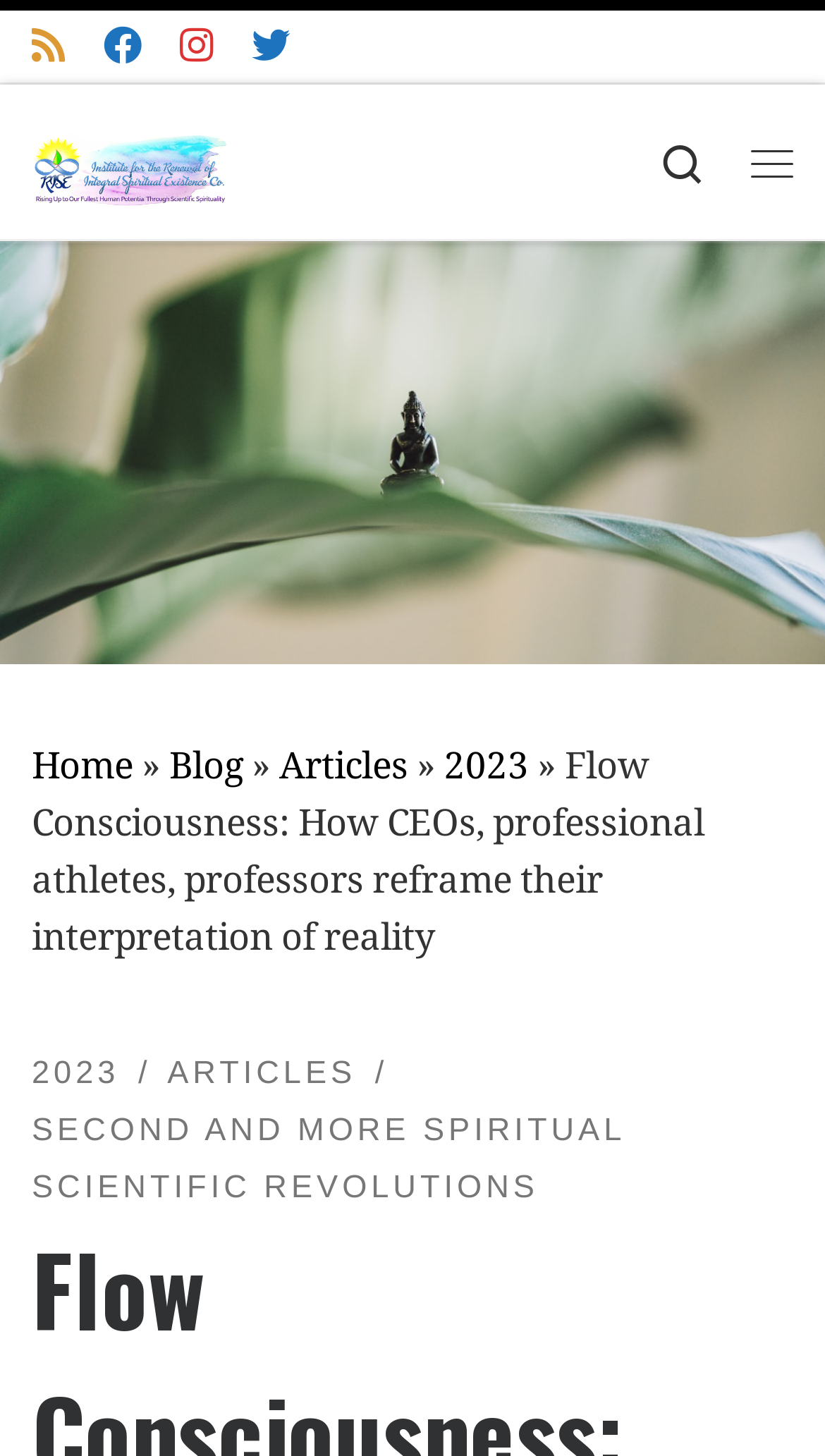Summarize the webpage comprehensively, mentioning all visible components.

The webpage is about "Flow Consciousness" and its relation to CEOs, professional athletes, and professors reframing their interpretation of reality. At the top left, there is a "Skip to content" link. Below it, there are several social media links, including "Subscribe to my rss feed", "Follow us on Facebook", "Follow us on Instagram", and "Follow us on Twitter", aligned horizontally. 

To the right of these social media links, there is a link "iRise | Rising Up to Our Fullest Human Potential Through Scientific Spirituality" with a "Back Home" image next to it. On the top right, there is a search icon and a "Menu" button.

The main navigation menu is located in the middle of the page, with links to "Home", "Blog", "Articles", and "2023". There are also two "»" static text elements separating these links. 

Below the navigation menu, there is a title "Flow Consciousness: How CEOs, professional athletes, professors reframe their interpretation of reality" with three links underneath: "2023 /", "ARTICLES /", and "SECOND AND MORE SPIRITUAL SCIENTIFIC REVOLUTIONS".